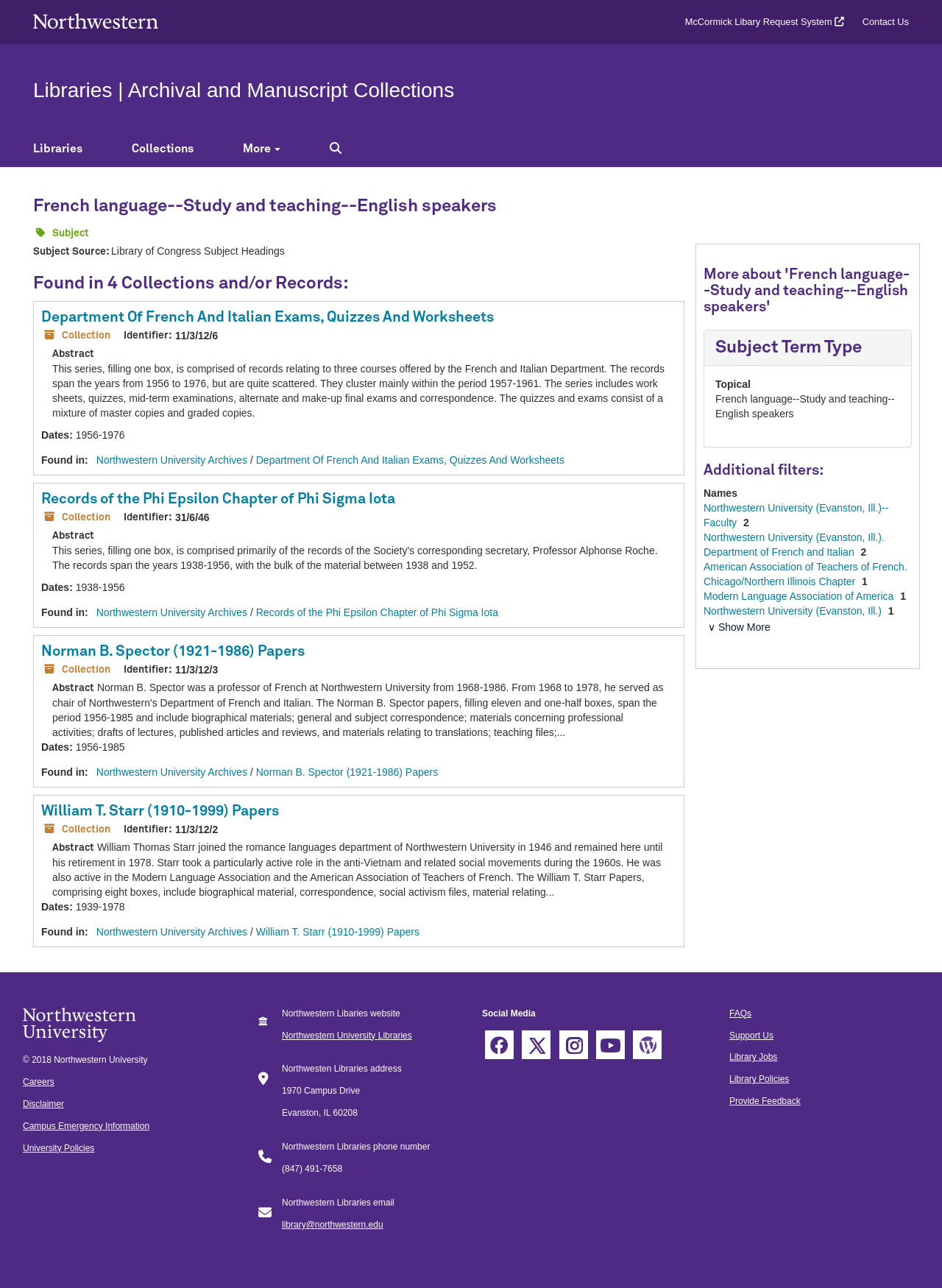What is the date range of the third collection?
Provide a detailed answer to the question using information from the image.

I found the answer by looking at the date range listed under the third collection, Norman B. Spector (1921-1986) Papers, which is '1956-1985'.